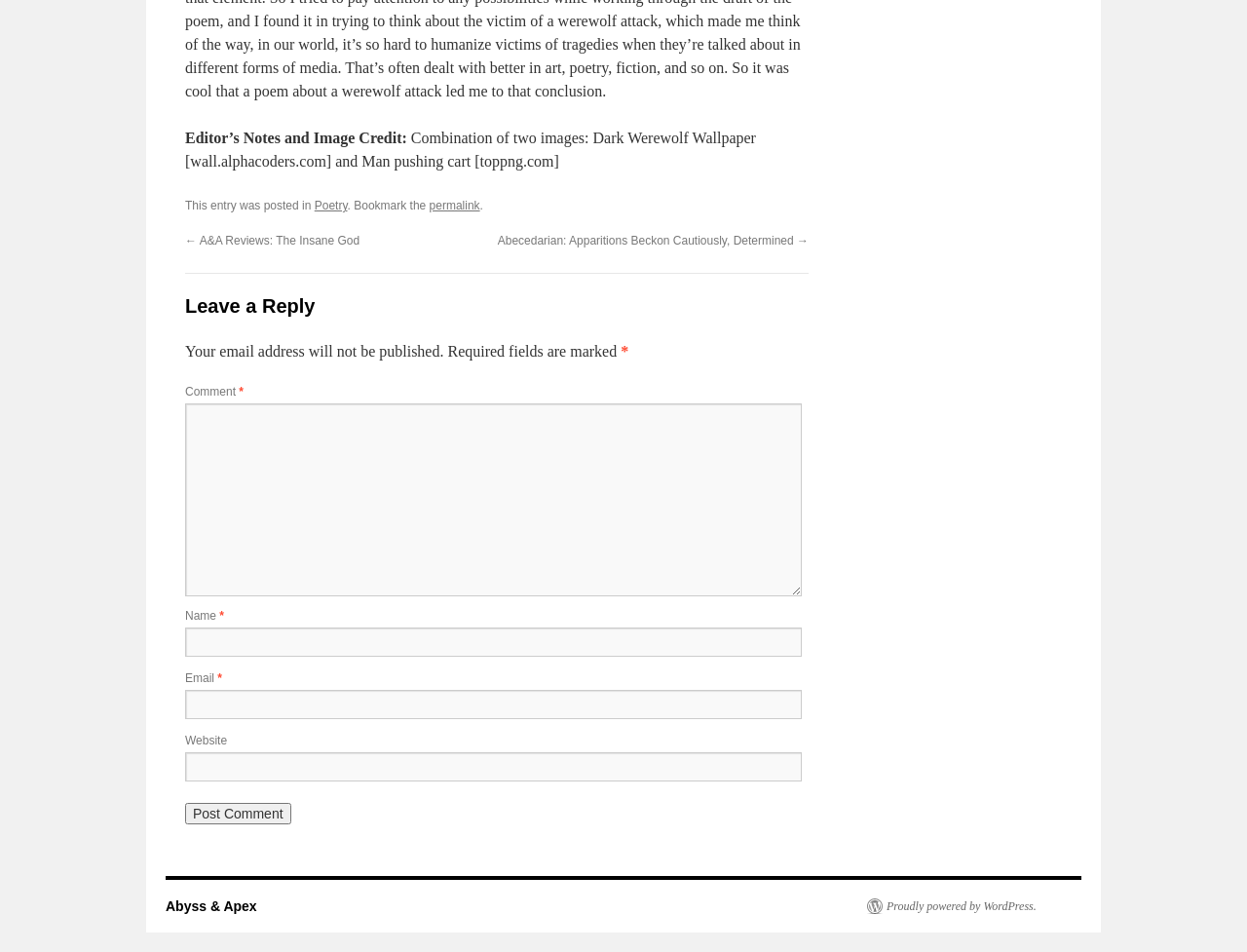Given the description of a UI element: "permalink", identify the bounding box coordinates of the matching element in the webpage screenshot.

[0.344, 0.209, 0.385, 0.223]